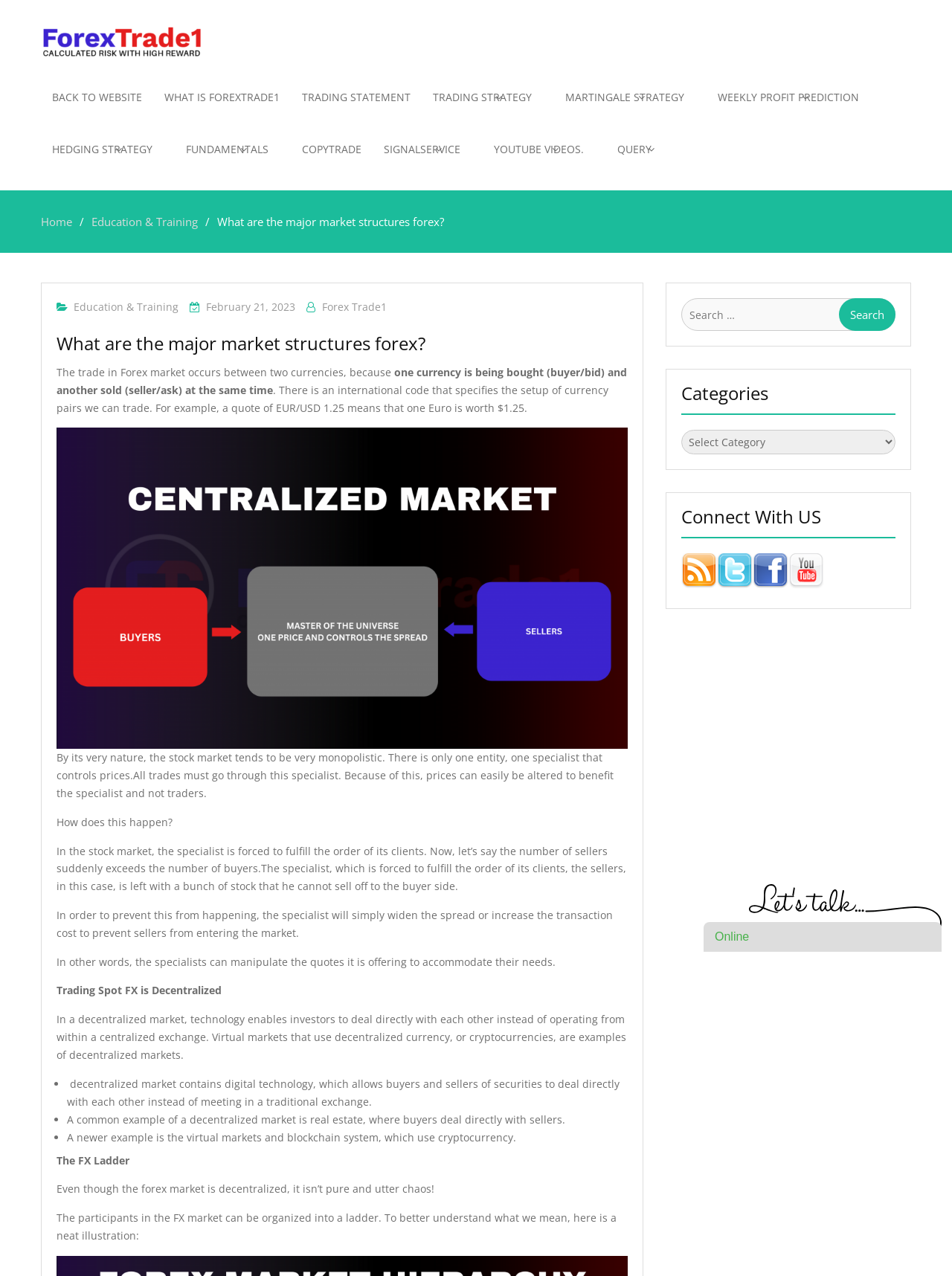Provide your answer in one word or a succinct phrase for the question: 
What is the role of the specialist in the stock market?

Control prices